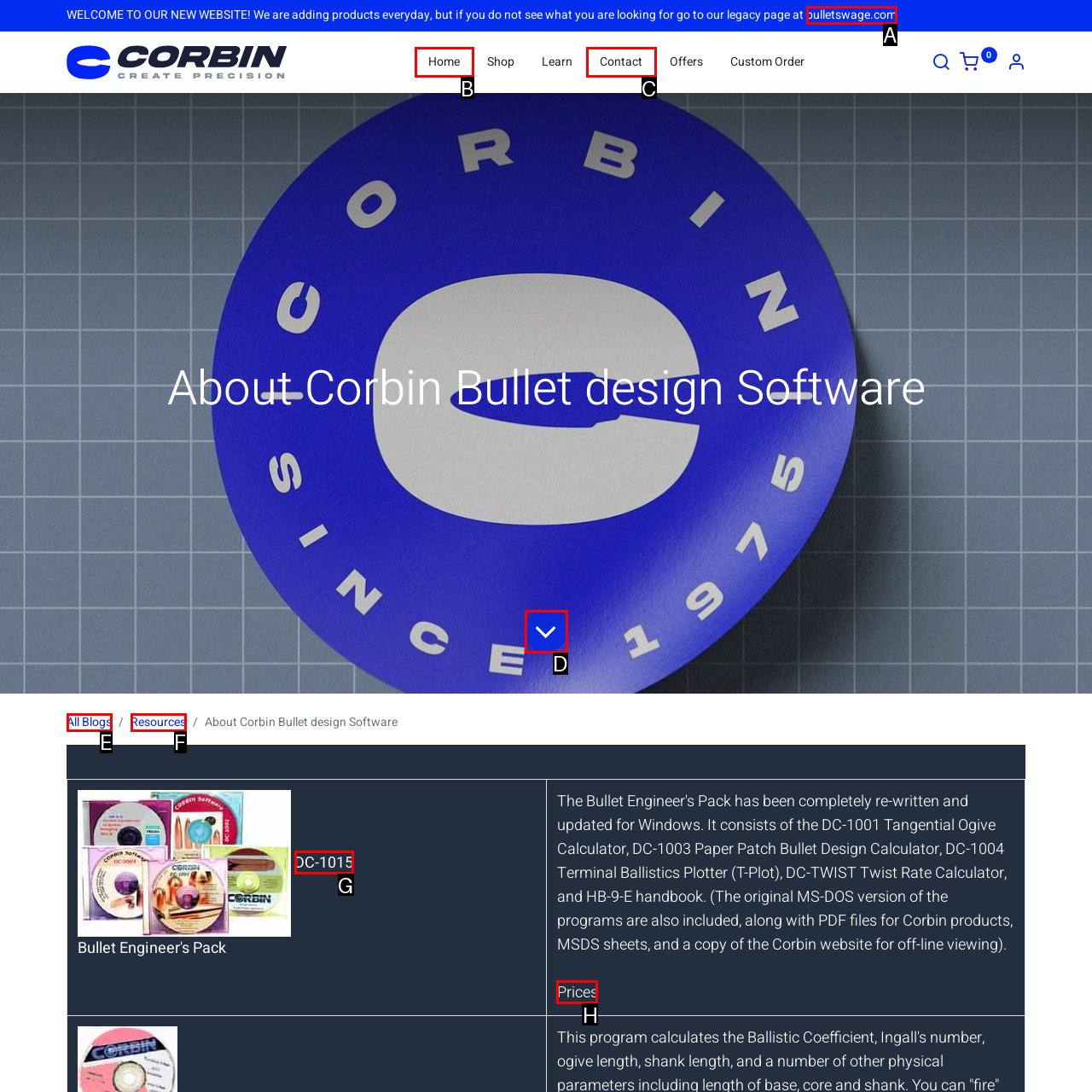Given the description: Prices, determine the corresponding lettered UI element.
Answer with the letter of the selected option.

H